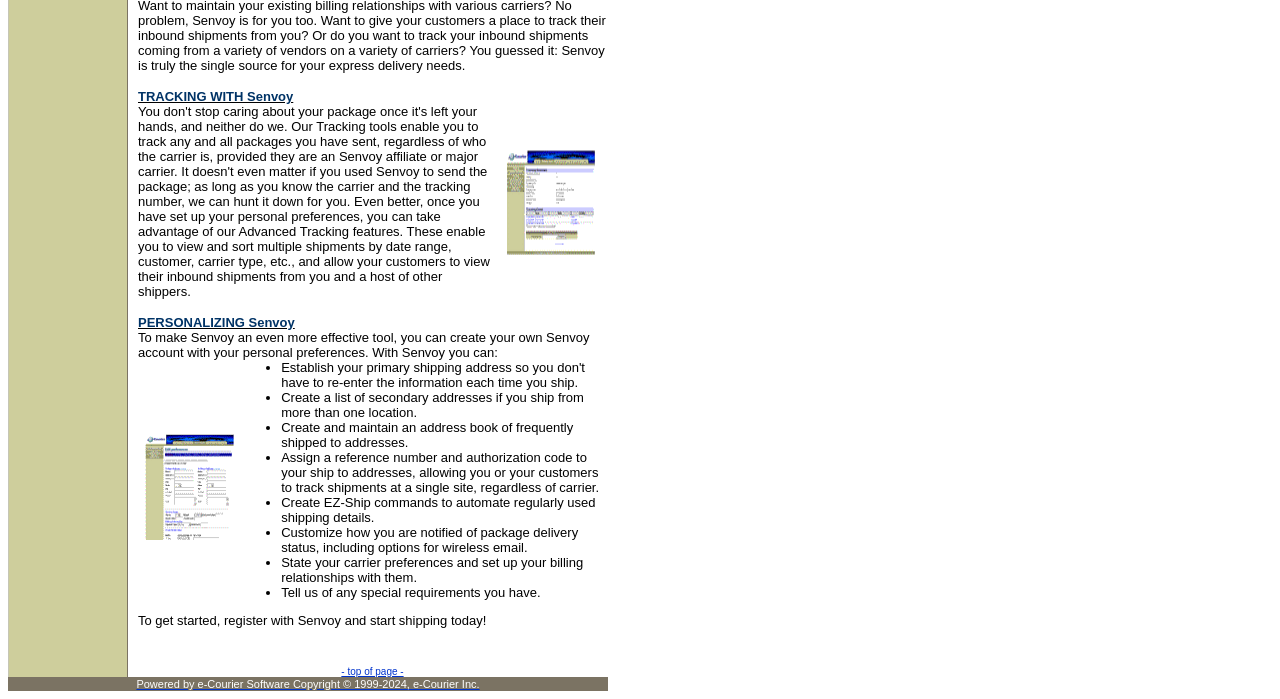What is the purpose of Senvoy's tracking tools?
Please provide a single word or phrase based on the screenshot.

Track packages